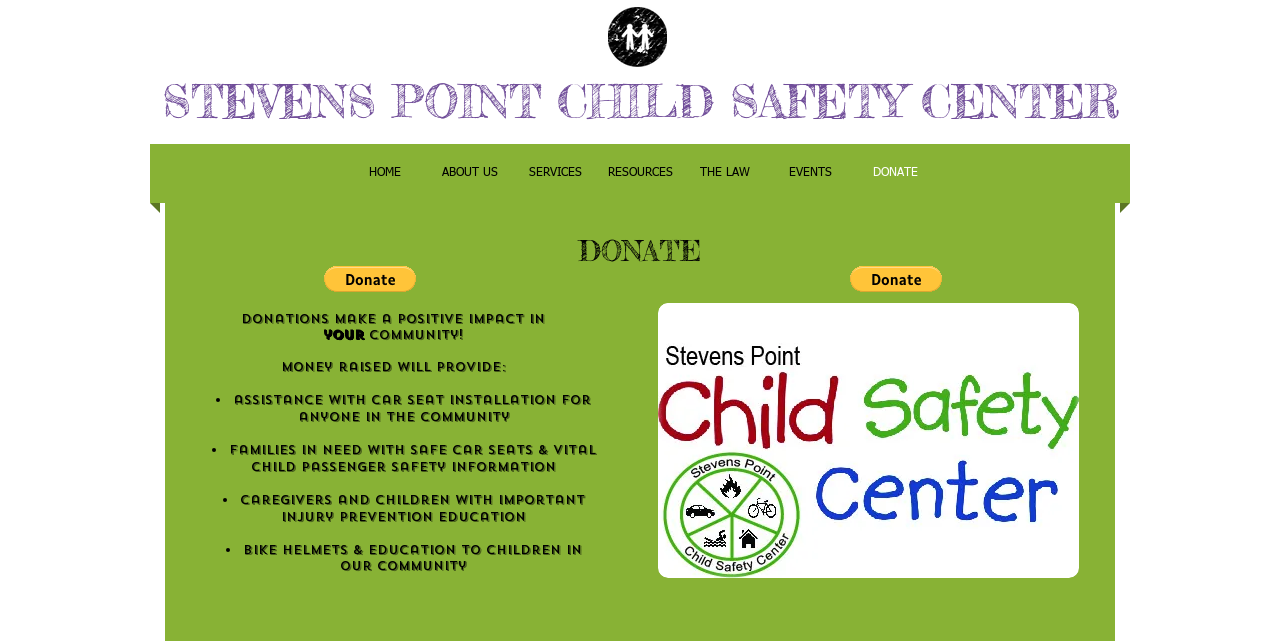Pinpoint the bounding box coordinates of the element you need to click to execute the following instruction: "click the Donate via PayPal button again". The bounding box should be represented by four float numbers between 0 and 1, in the format [left, top, right, bottom].

[0.664, 0.414, 0.736, 0.455]